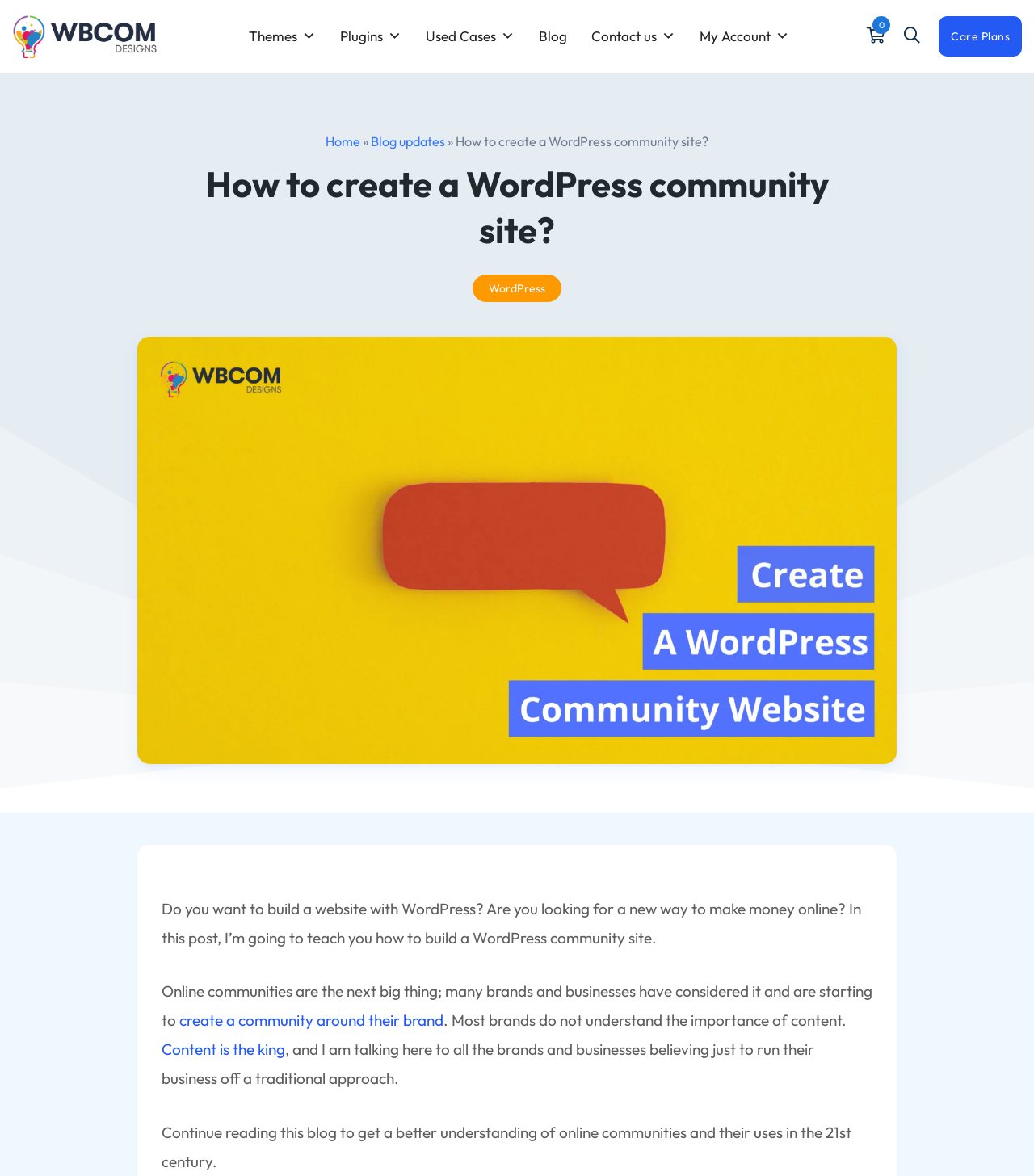Is there a search function on the webpage?
Refer to the image and offer an in-depth and detailed answer to the question.

There is a search function on the webpage, located at the top right corner, which allows users to search for specific content on the website.